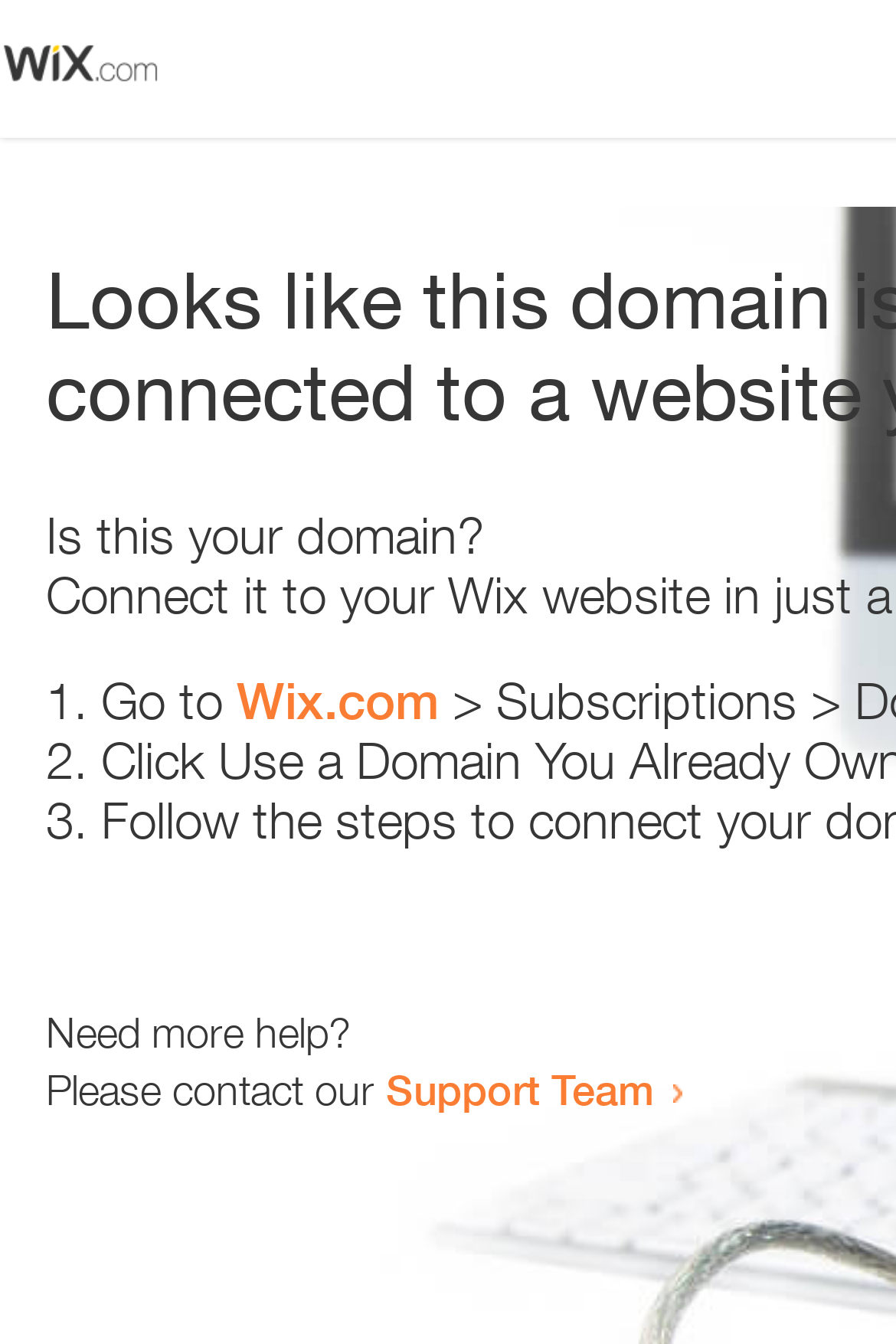What is the purpose of the webpage?
Relying on the image, give a concise answer in one word or a brief phrase.

Error resolution